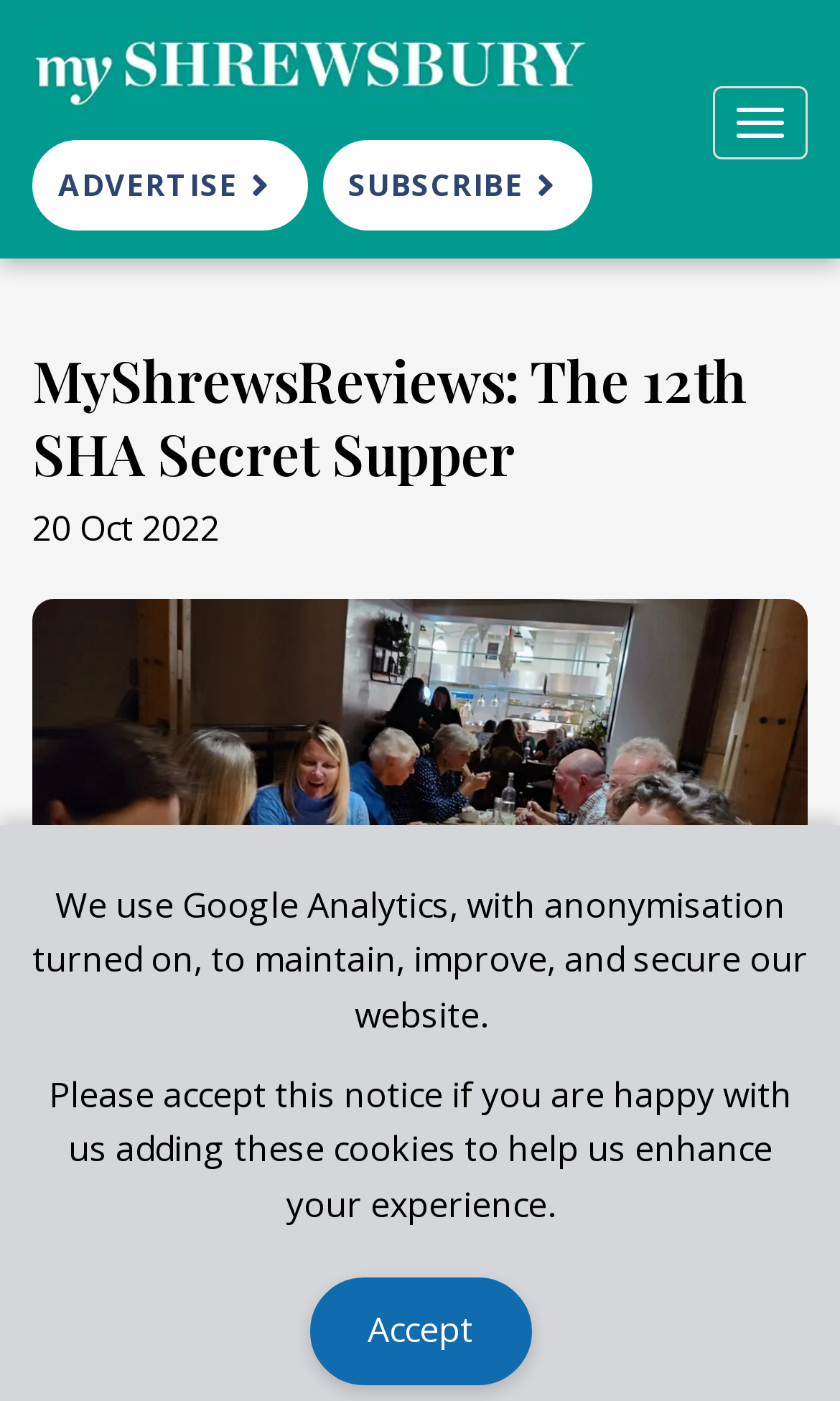How many diners attended the event?
Based on the screenshot, provide your answer in one word or phrase.

Over 200